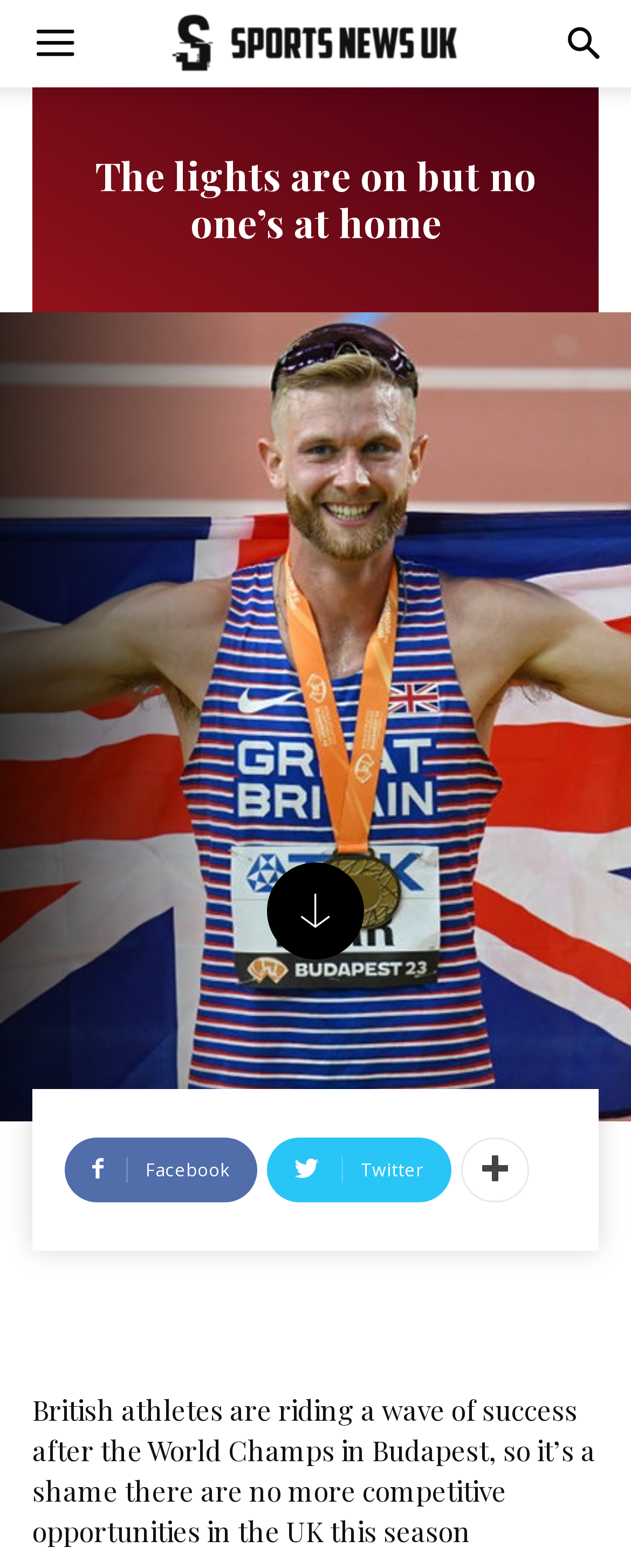Find the bounding box of the web element that fits this description: "Facebook".

[0.103, 0.725, 0.408, 0.767]